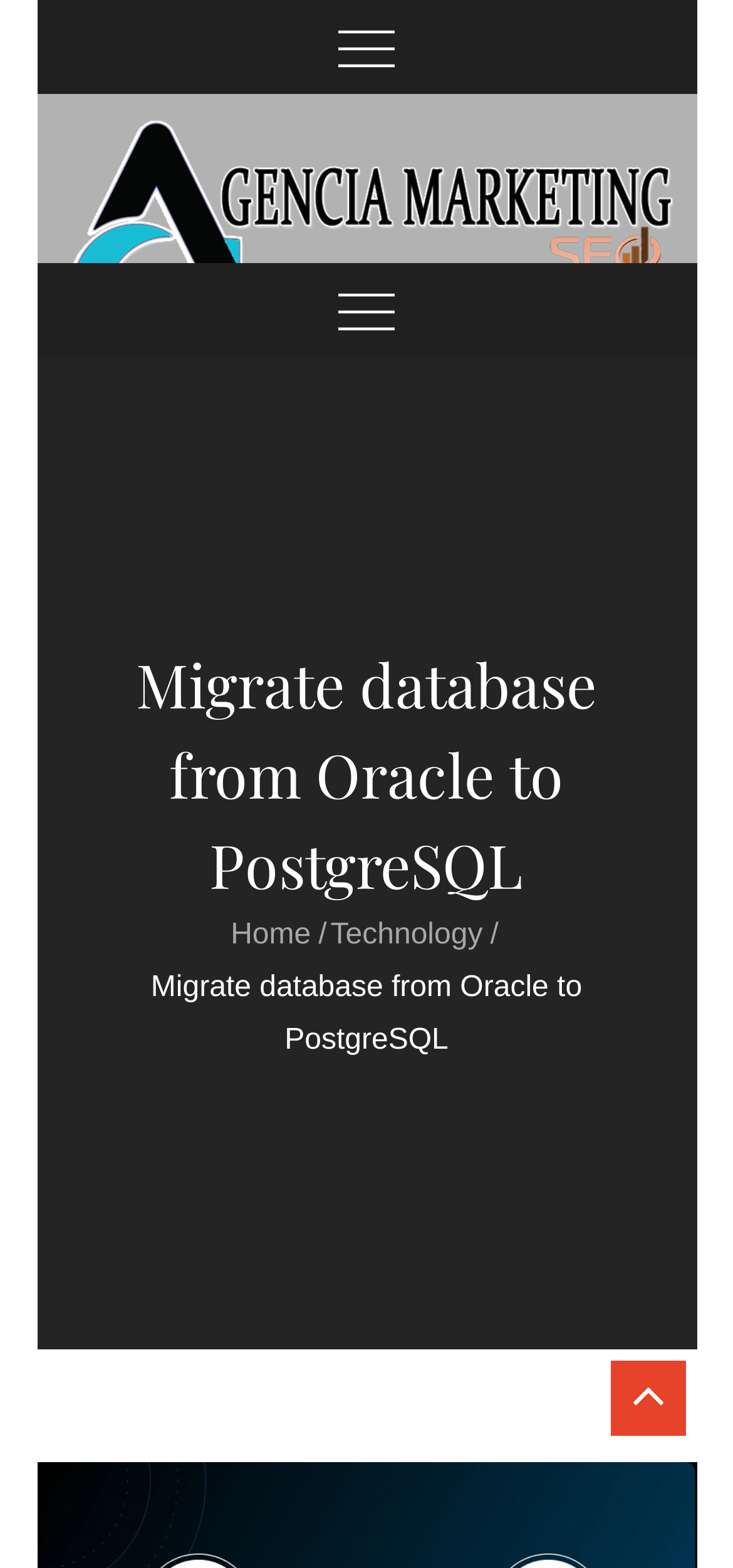Give a one-word or one-phrase response to the question:
What is the category of the blog?

Technology & SEO